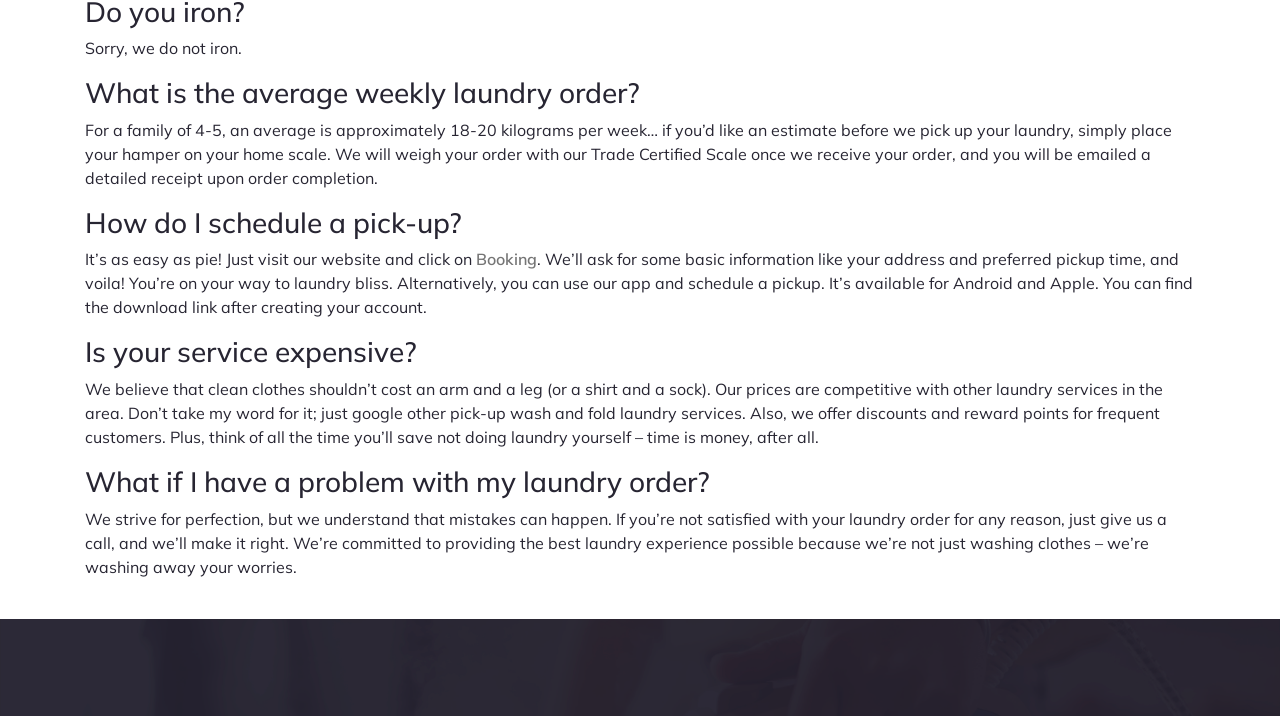Could you please study the image and provide a detailed answer to the question:
What if I have a problem with my laundry order?

If I'm not satisfied with my laundry order for any reason, I can give them a call and they'll make it right, as stated in the fifth paragraph.